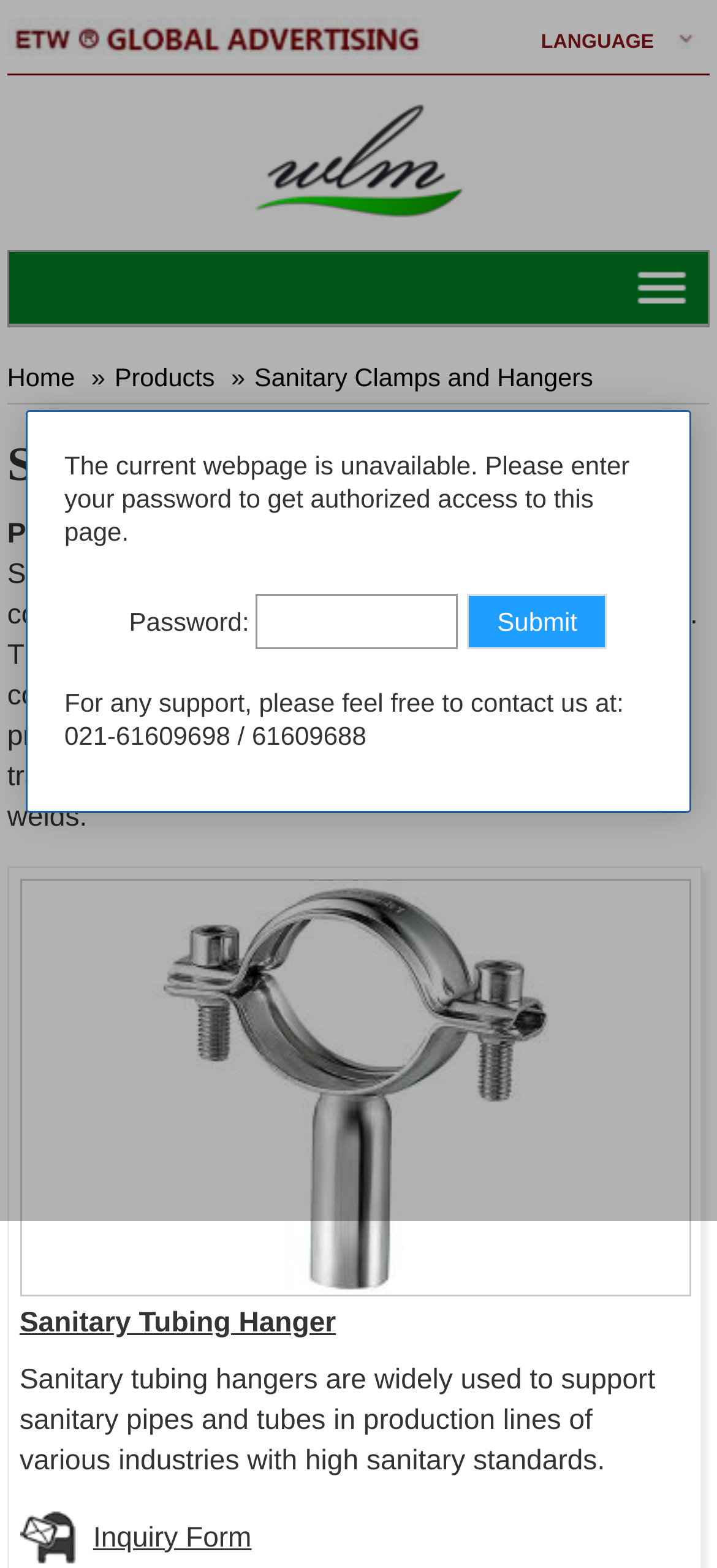What is the function of the 'Submit' button?
Look at the screenshot and respond with a single word or phrase.

Authorize access